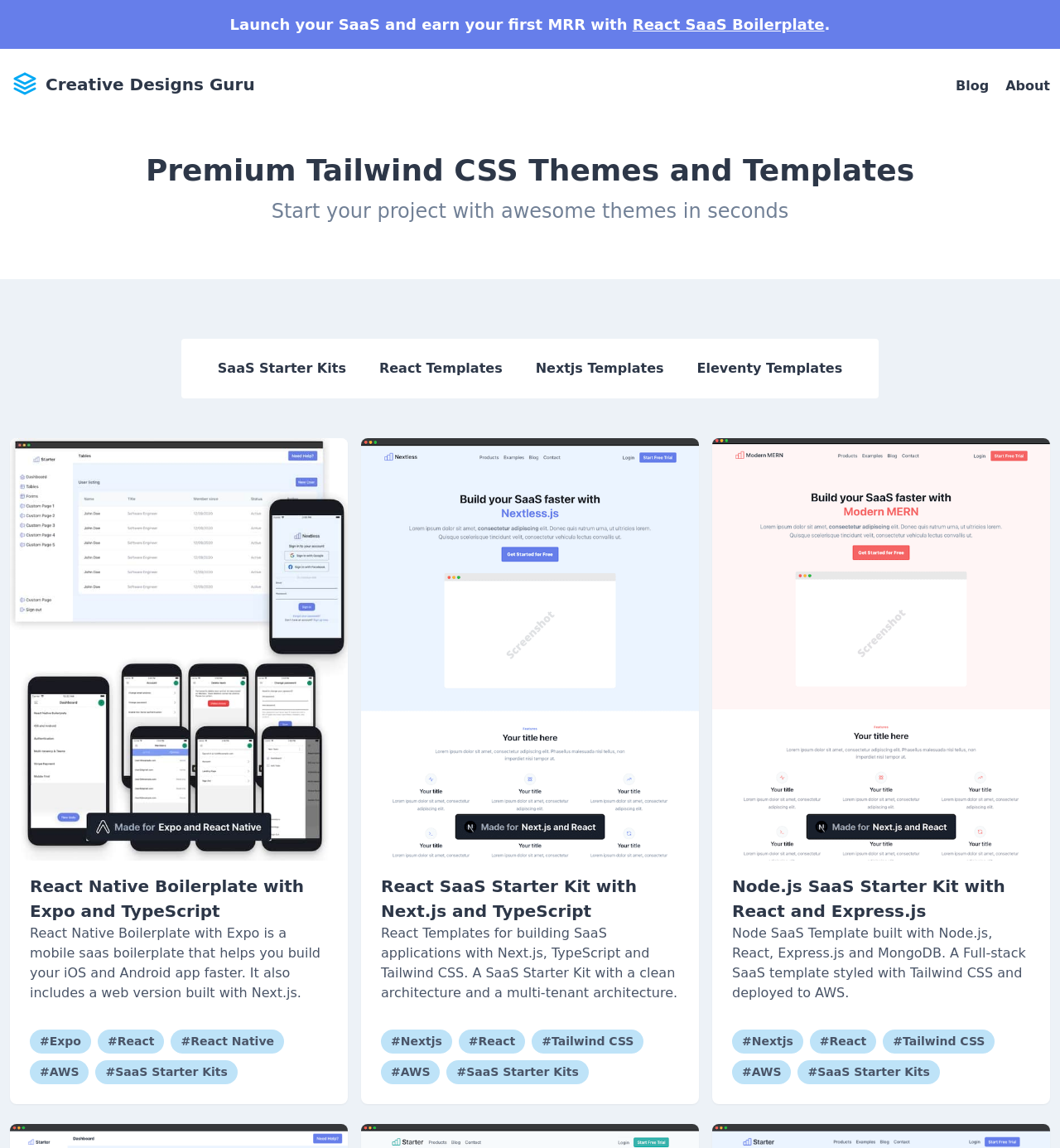What is the text above the 'Creative Designs Guru' link?
Look at the image and respond with a one-word or short phrase answer.

Launch your SaaS and earn your first MRR with